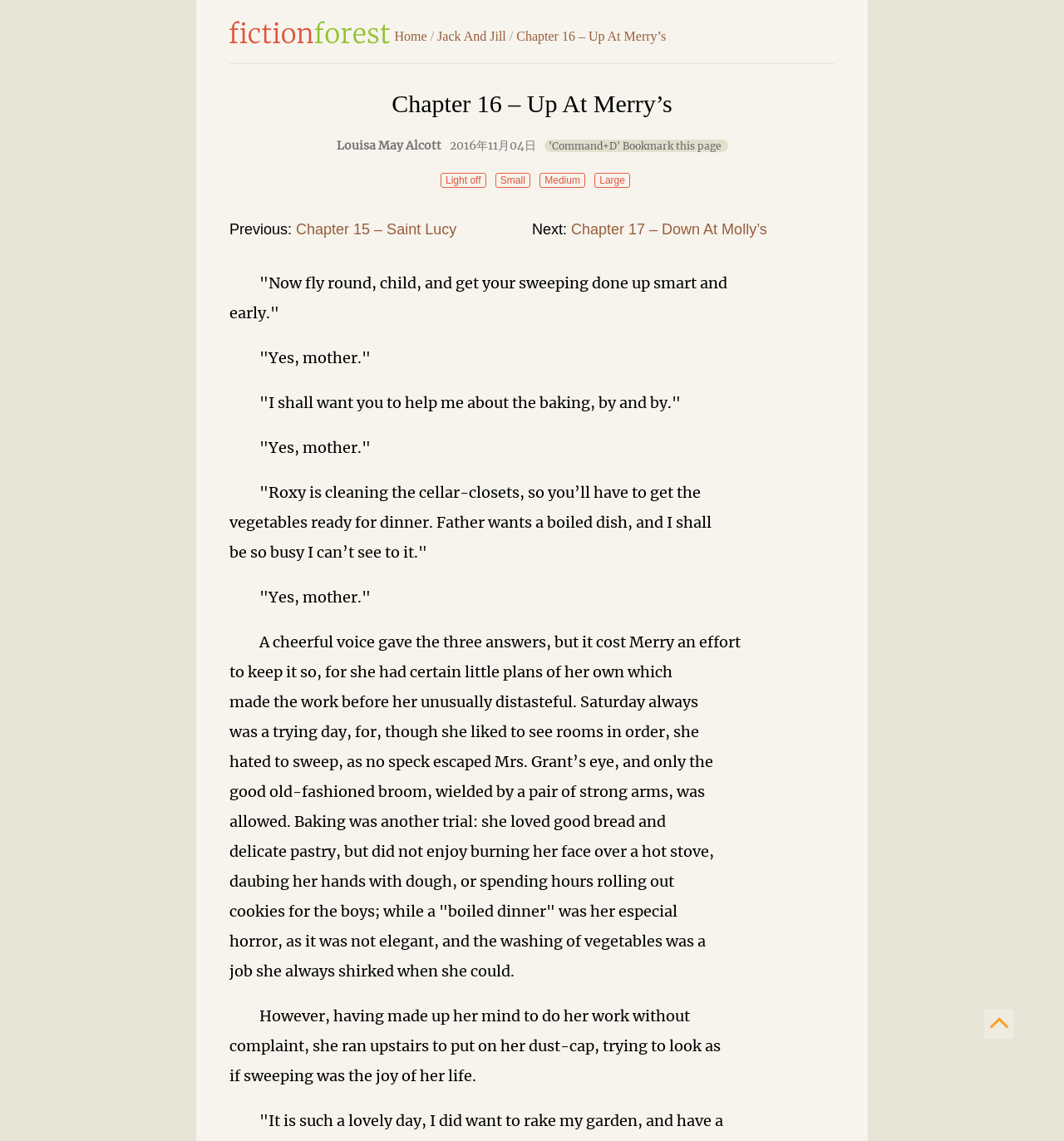Determine the bounding box of the UI component based on this description: "Home". The bounding box coordinates should be four float values between 0 and 1, i.e., [left, top, right, bottom].

[0.371, 0.025, 0.401, 0.038]